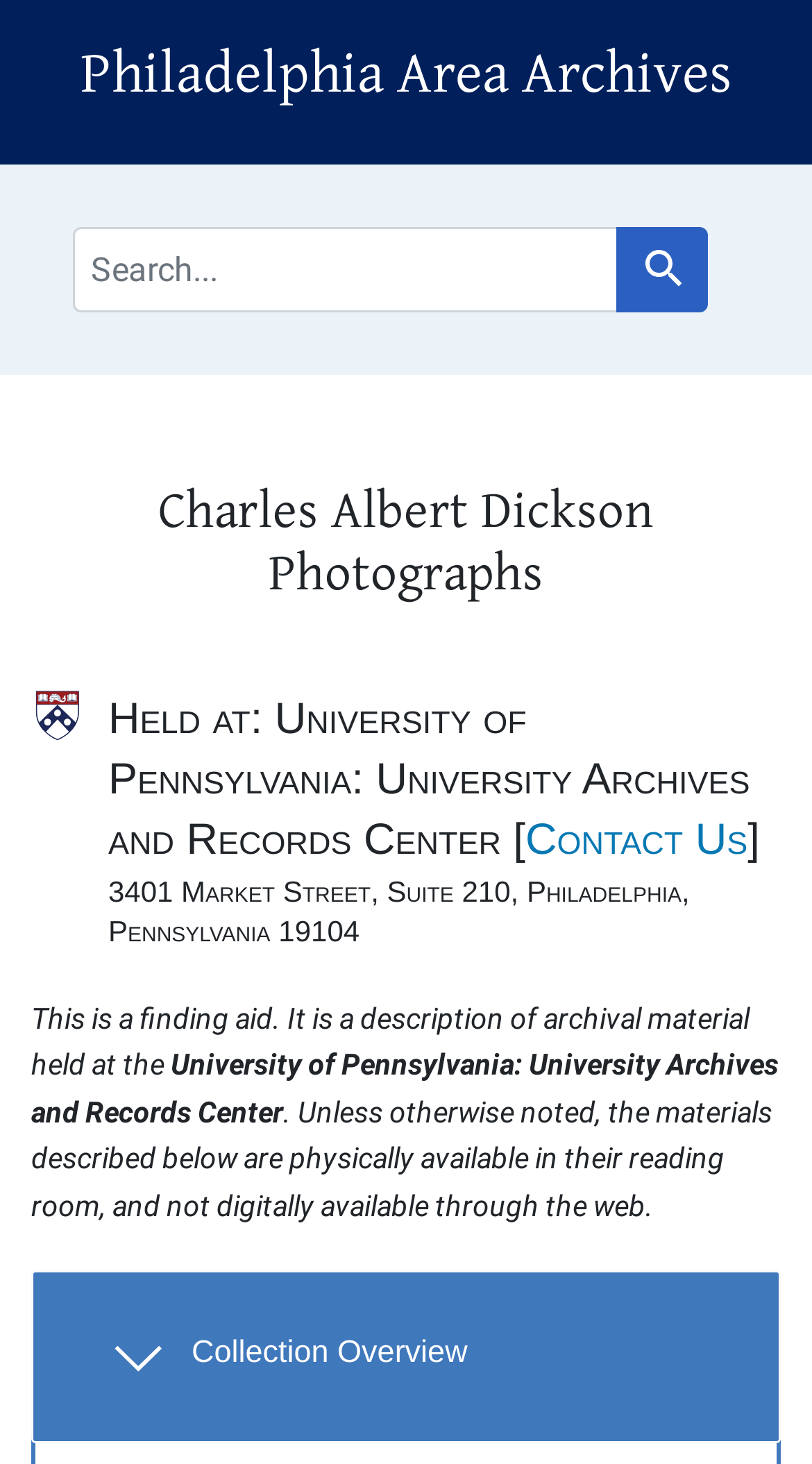Where is the University Archives and Records Center located?
Using the information from the image, answer the question thoroughly.

The location of the University Archives and Records Center can be found in the static text element, which provides the address '3401 Market Street, Suite 210, Philadelphia, Pennsylvania 19104'. This address is likely the location of the archive where the photographs are physically stored.